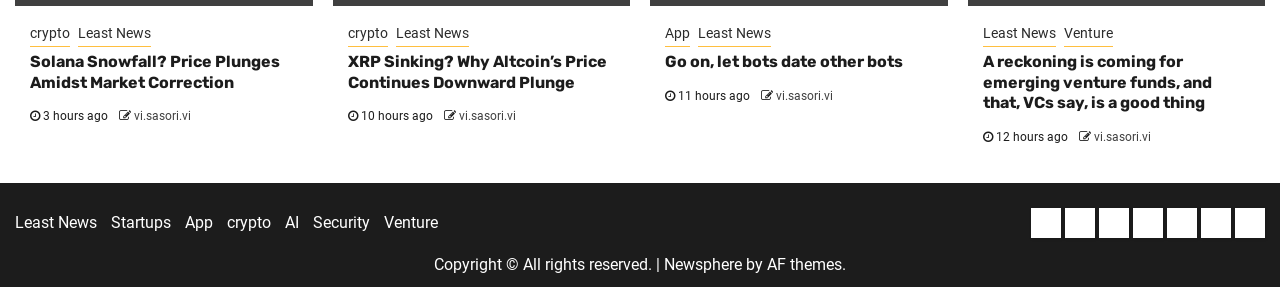Determine the bounding box coordinates of the region that needs to be clicked to achieve the task: "Click on the 'Aviation Finance Info' link".

None